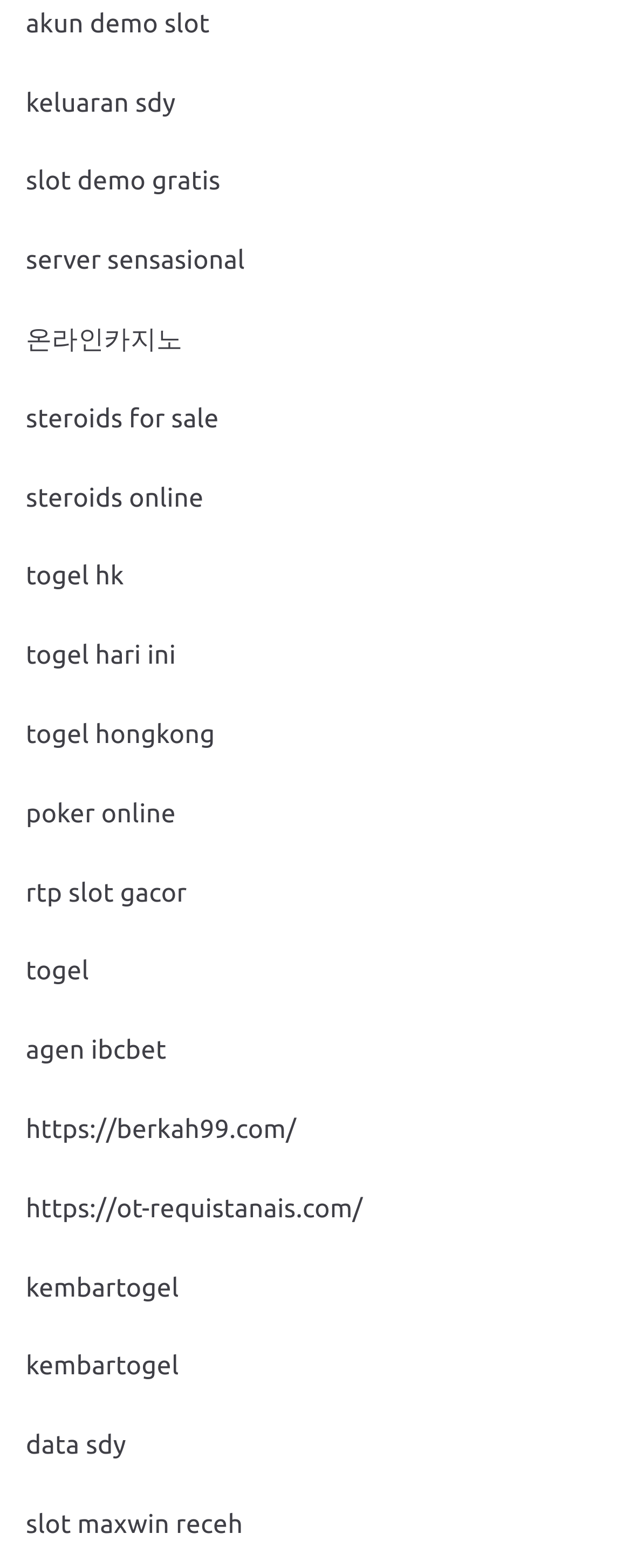Bounding box coordinates should be provided in the format (top-left x, top-left y, bottom-right x, bottom-right y) with all values between 0 and 1. Identify the bounding box for this UI element: aria-label="Navigation"

None